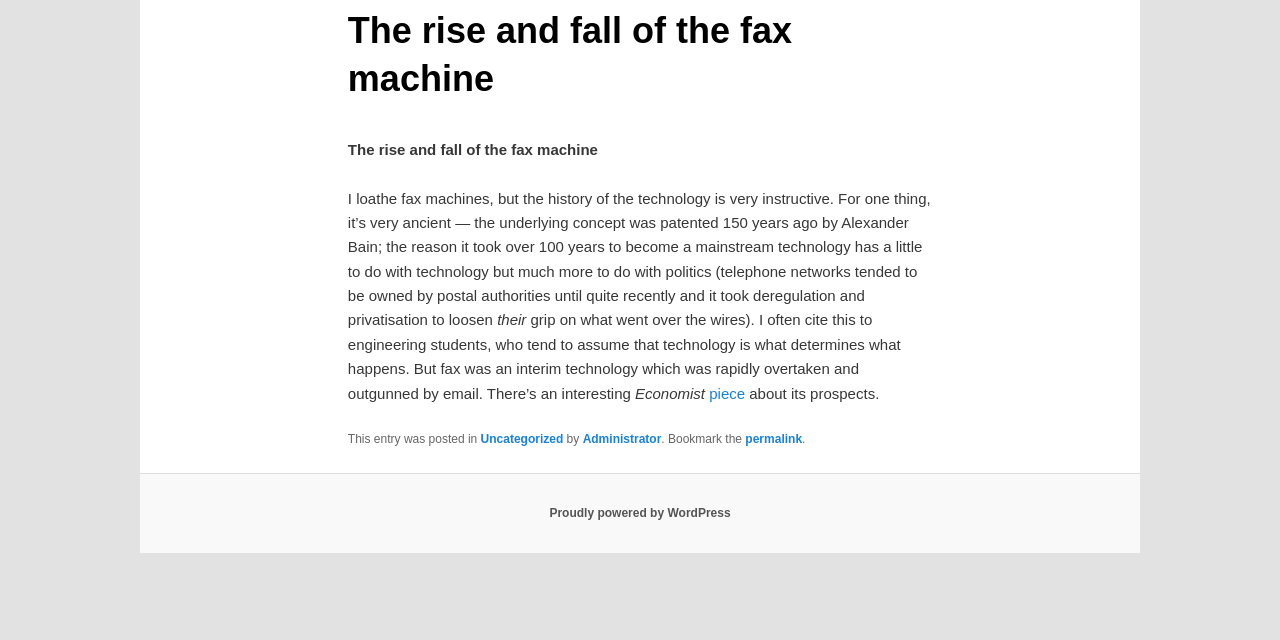Provide the bounding box coordinates of the UI element that matches the description: "Proudly powered by WordPress".

[0.429, 0.791, 0.571, 0.813]